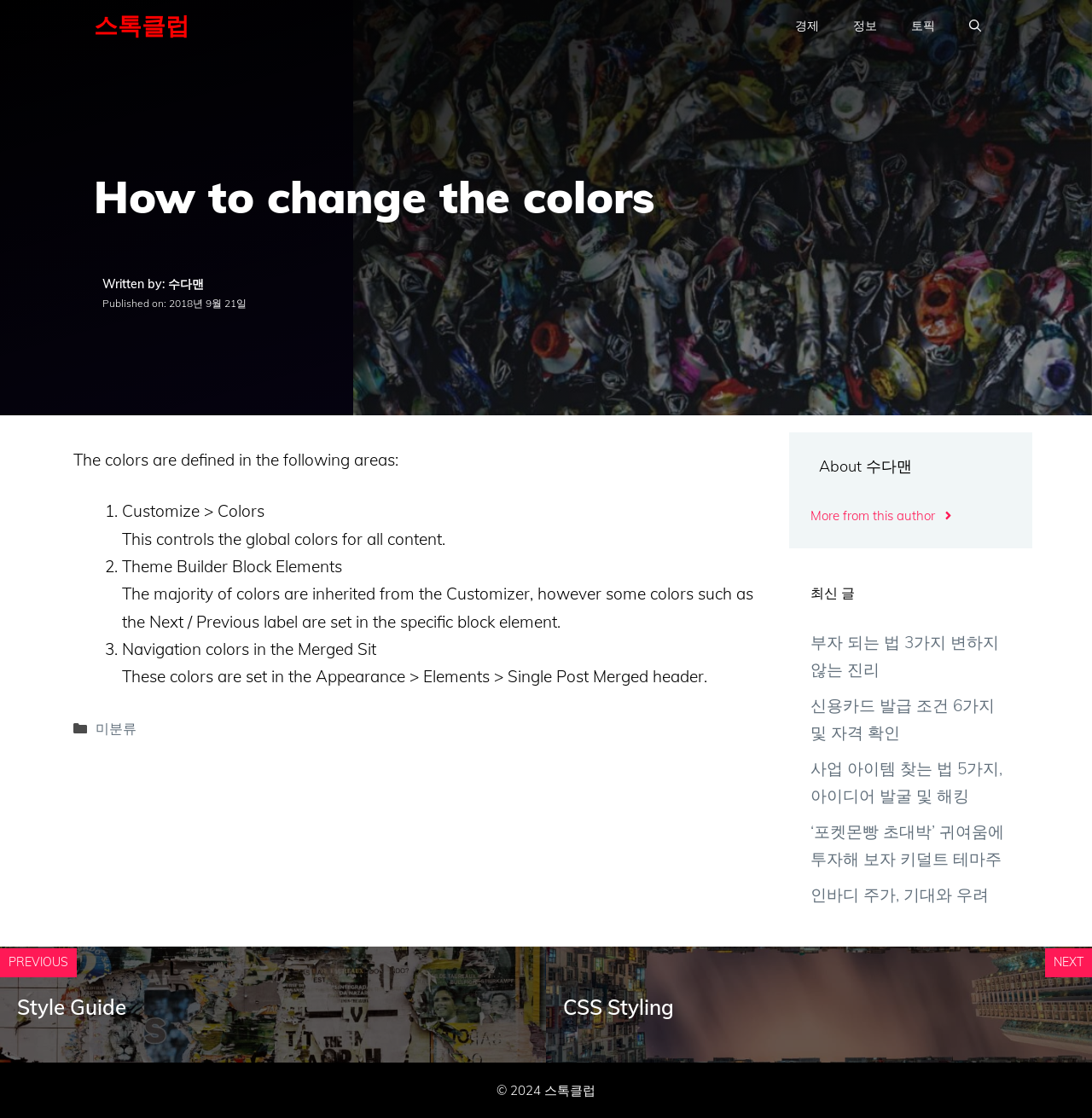Locate the bounding box coordinates of the element that should be clicked to execute the following instruction: "Click the CONTACT link".

None